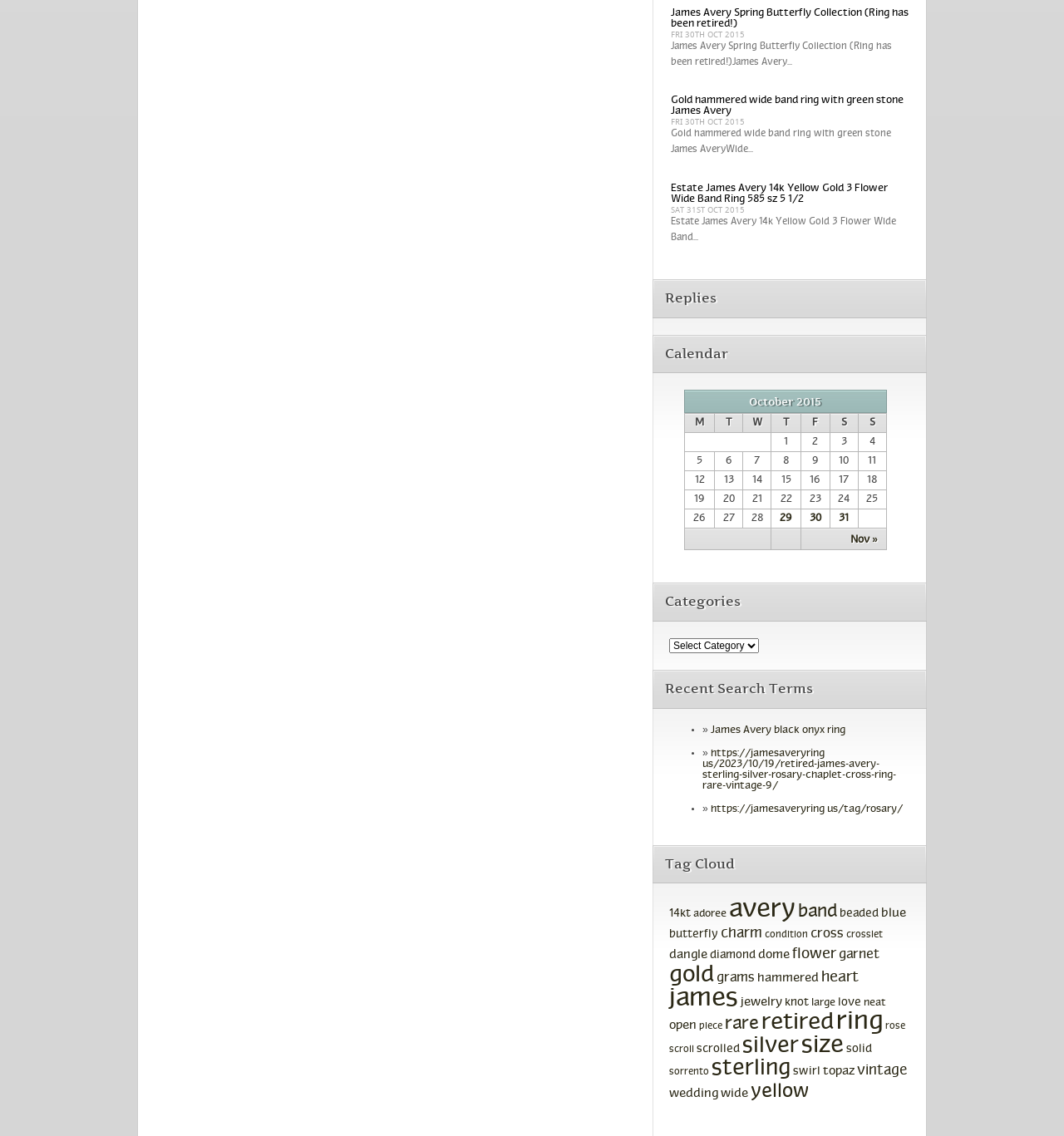Answer succinctly with a single word or phrase:
What is the style of the ring?

Band